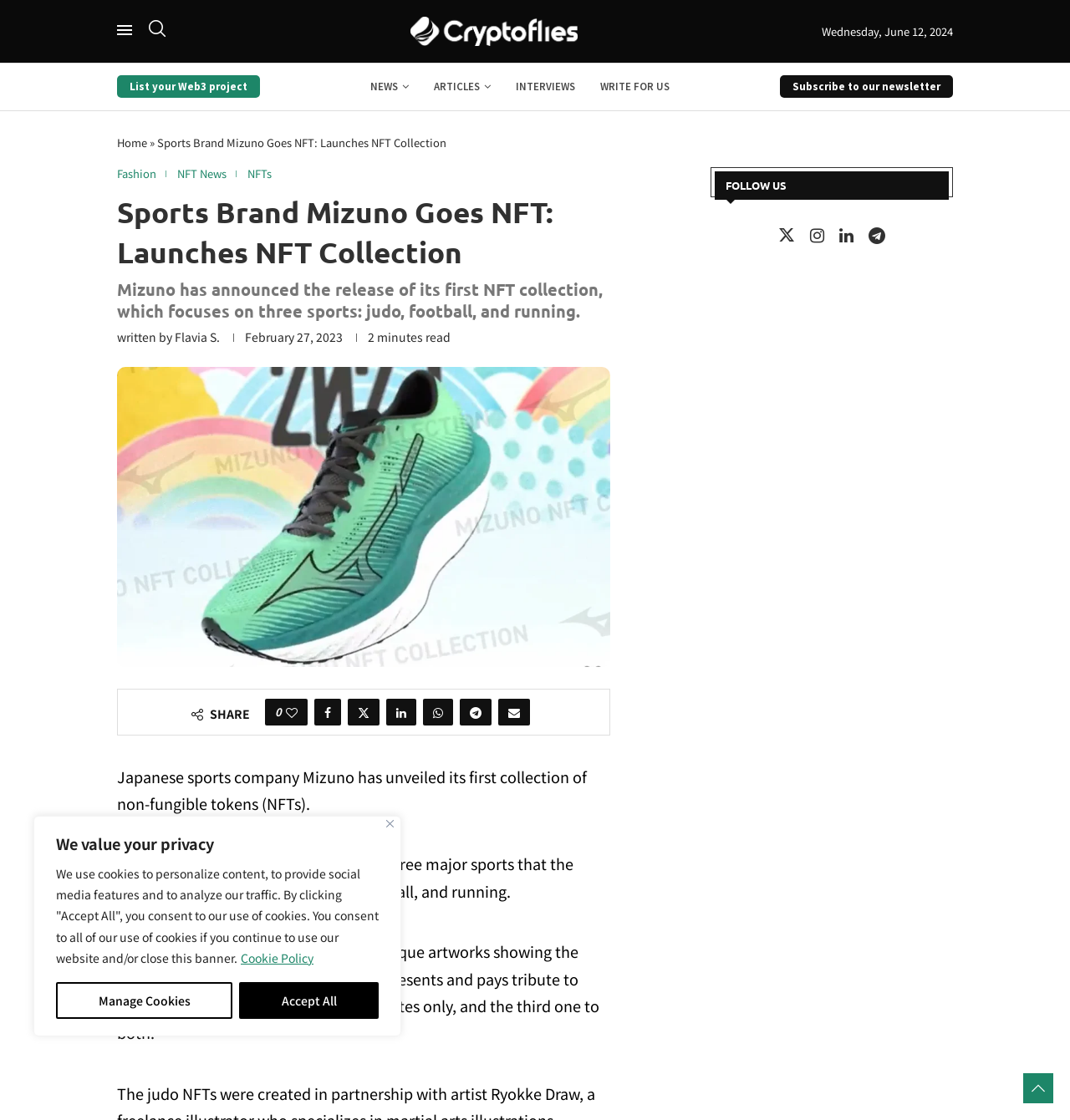Analyze the image and give a detailed response to the question:
Who wrote the article about Mizuno's NFT collection?

The answer can be found in the text 'written by Flavia S.' which indicates that Flavia S. is the author of the article about Mizuno's NFT collection.